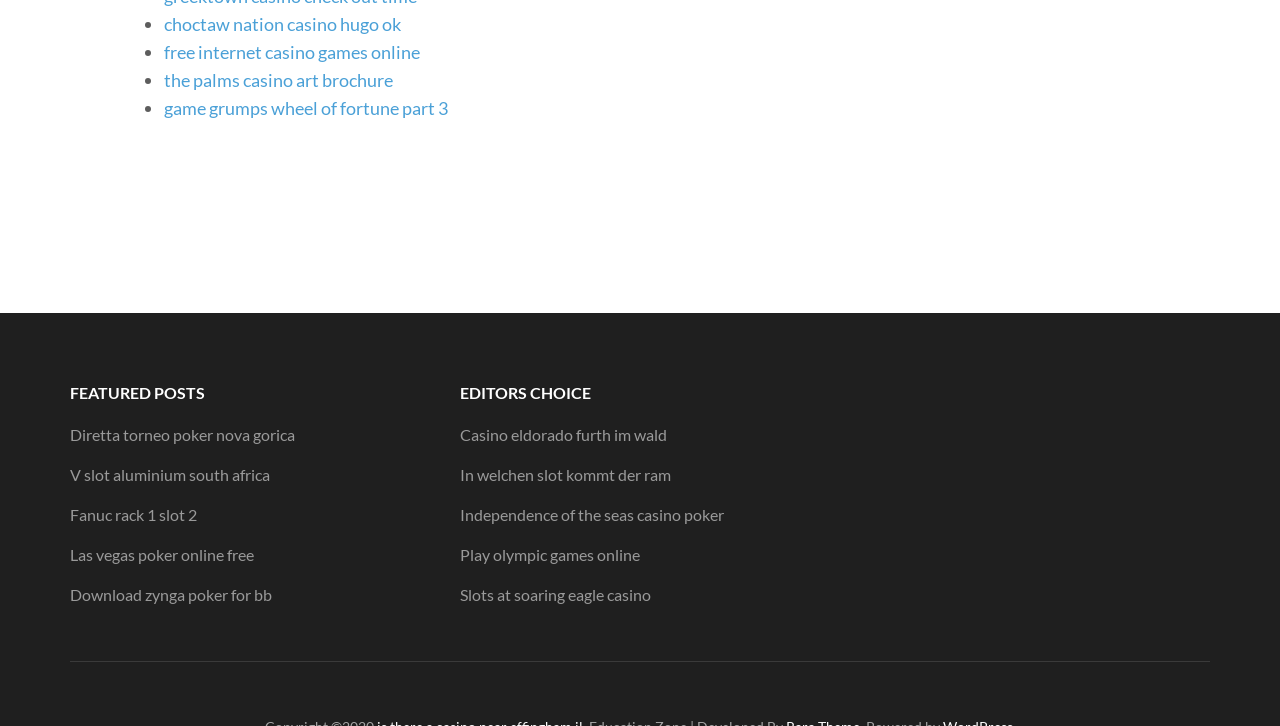Please locate the bounding box coordinates of the element's region that needs to be clicked to follow the instruction: "explore 'Casino eldorado furth im wald'". The bounding box coordinates should be provided as four float numbers between 0 and 1, i.e., [left, top, right, bottom].

[0.359, 0.585, 0.521, 0.611]